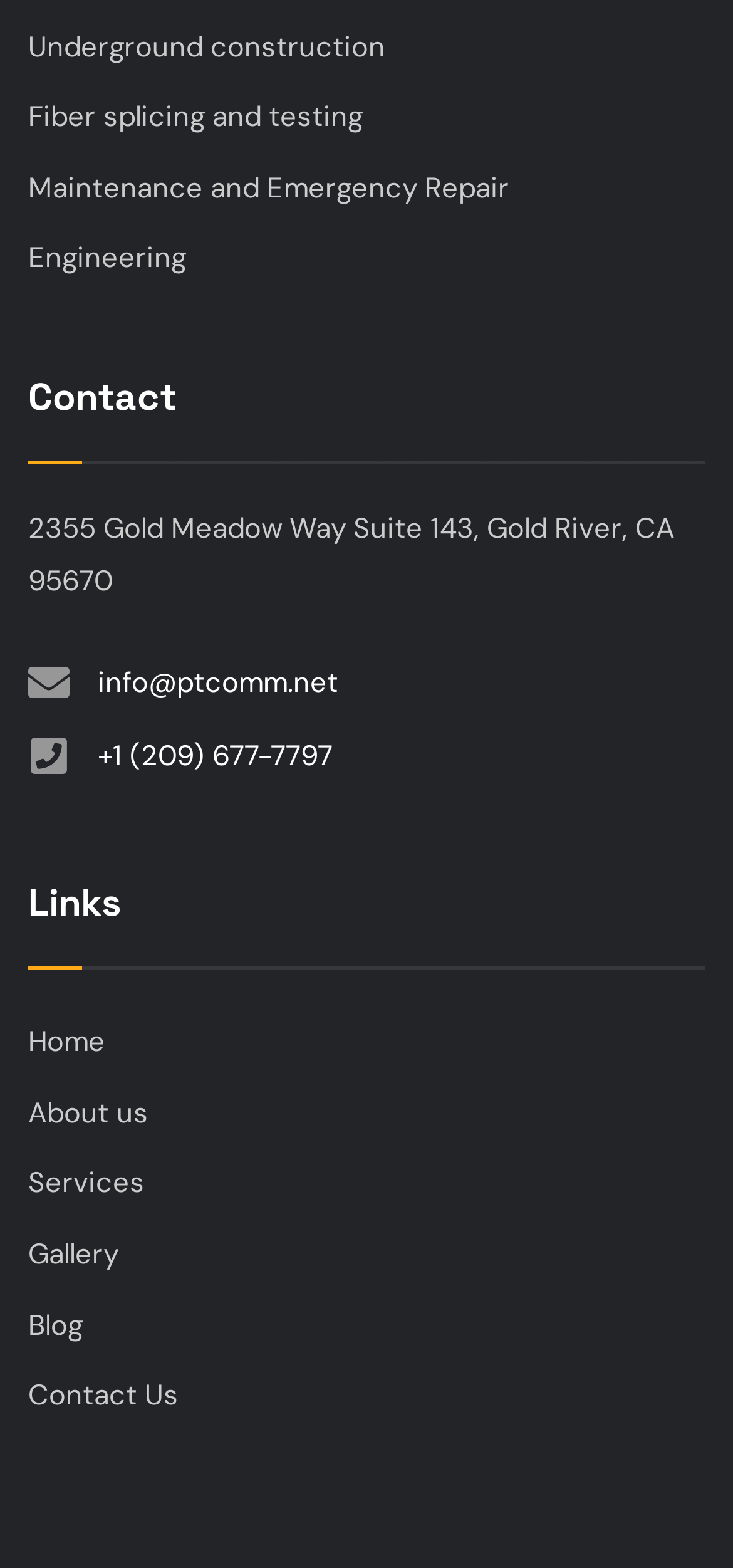Determine the bounding box for the UI element described here: "Fiber splicing and testing".

[0.038, 0.053, 0.962, 0.098]